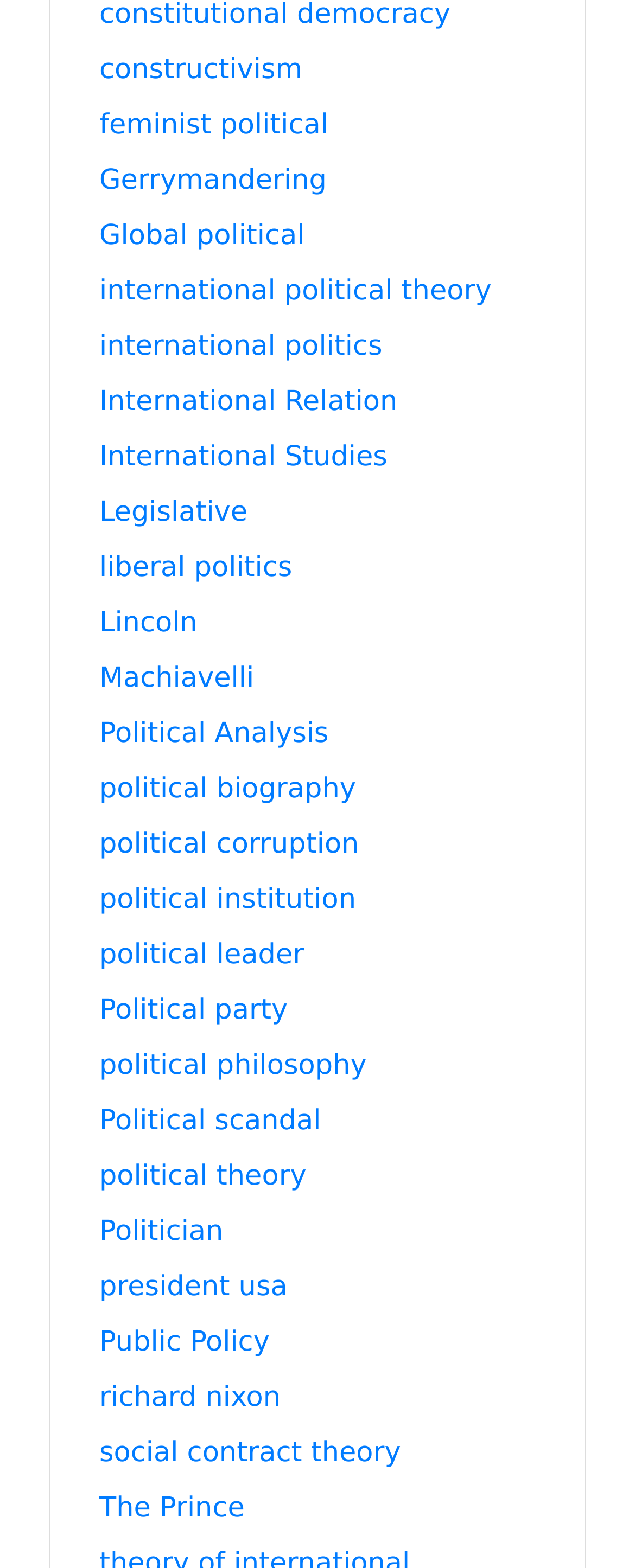Determine the bounding box coordinates for the area that should be clicked to carry out the following instruction: "read about social contract theory".

[0.156, 0.917, 0.631, 0.938]